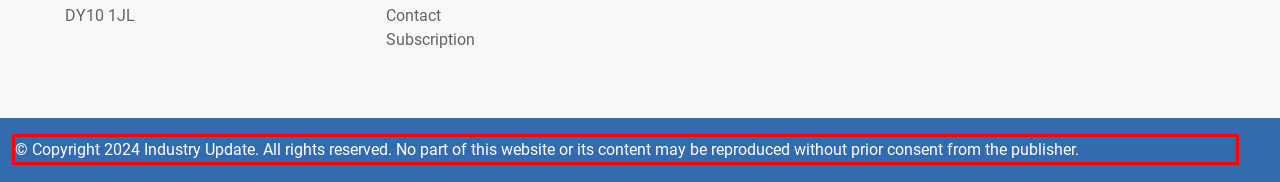Please take the screenshot of the webpage, find the red bounding box, and generate the text content that is within this red bounding box.

© Copyright 2024 Industry Update. All rights reserved. No part of this website or its content may be reproduced without prior consent from the publisher.